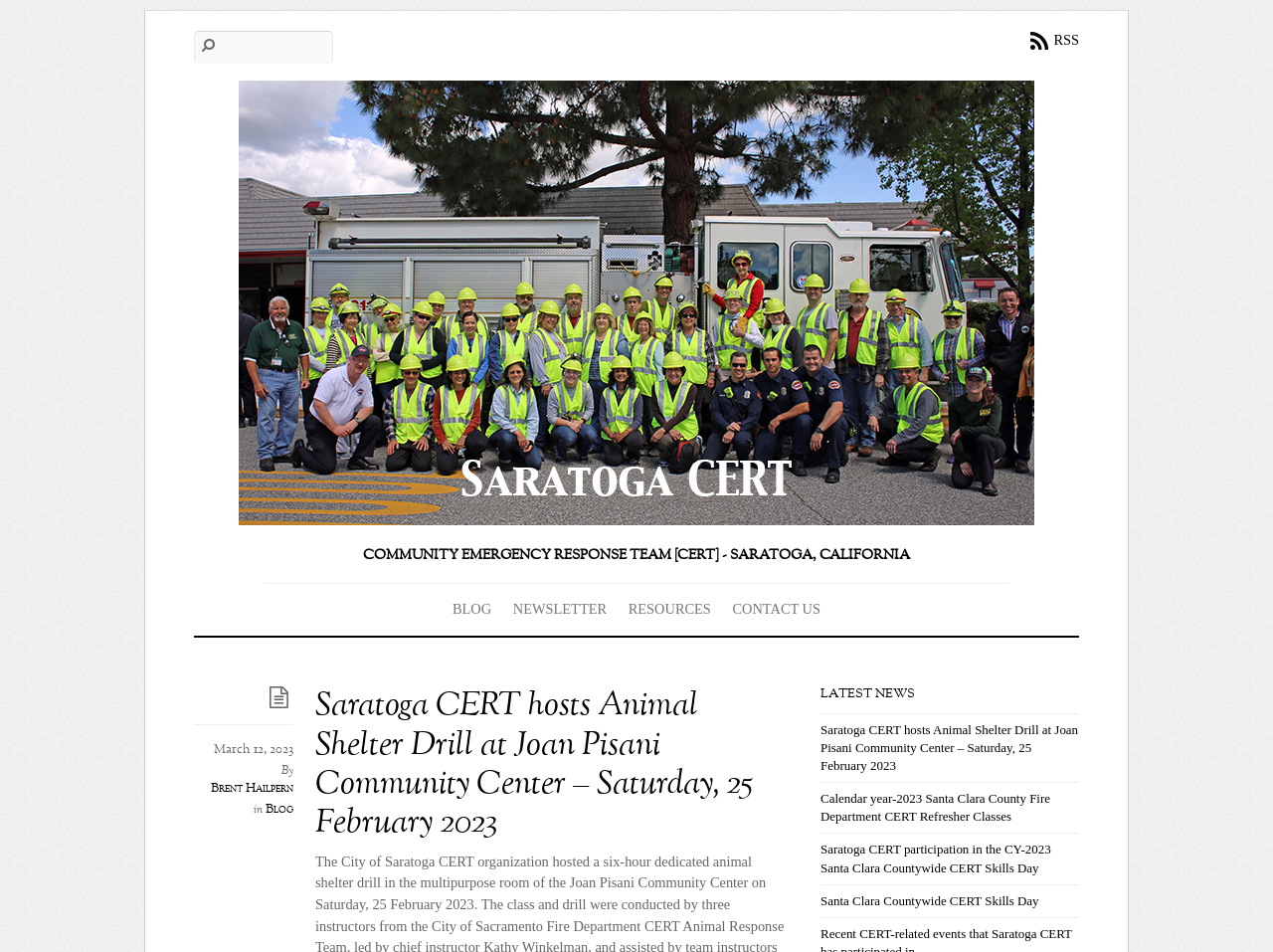Determine the bounding box coordinates of the target area to click to execute the following instruction: "Watch the 'Join us in worship! Livestream & Recorded' video."

None